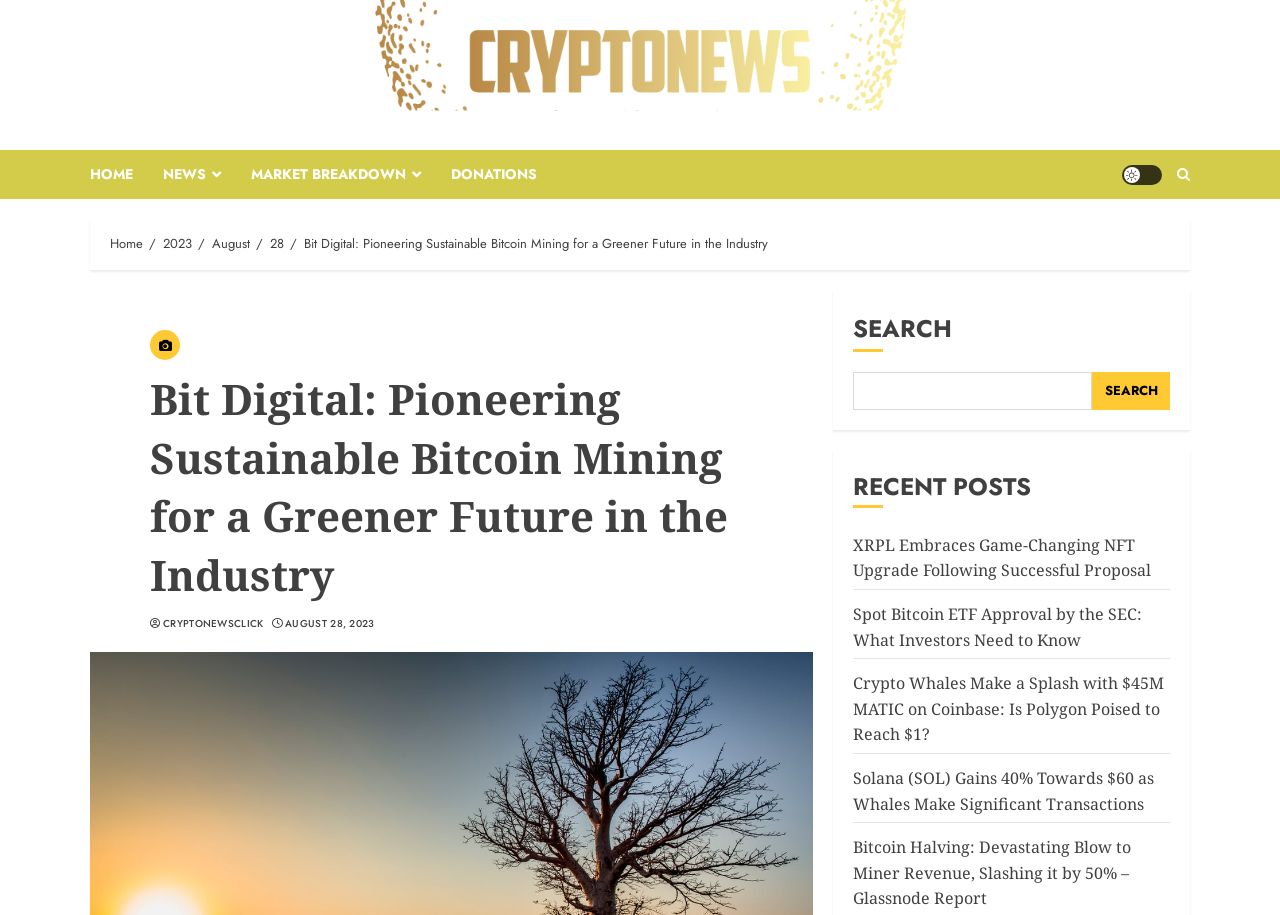How many navigation links are there?
Please look at the screenshot and answer using one word or phrase.

5